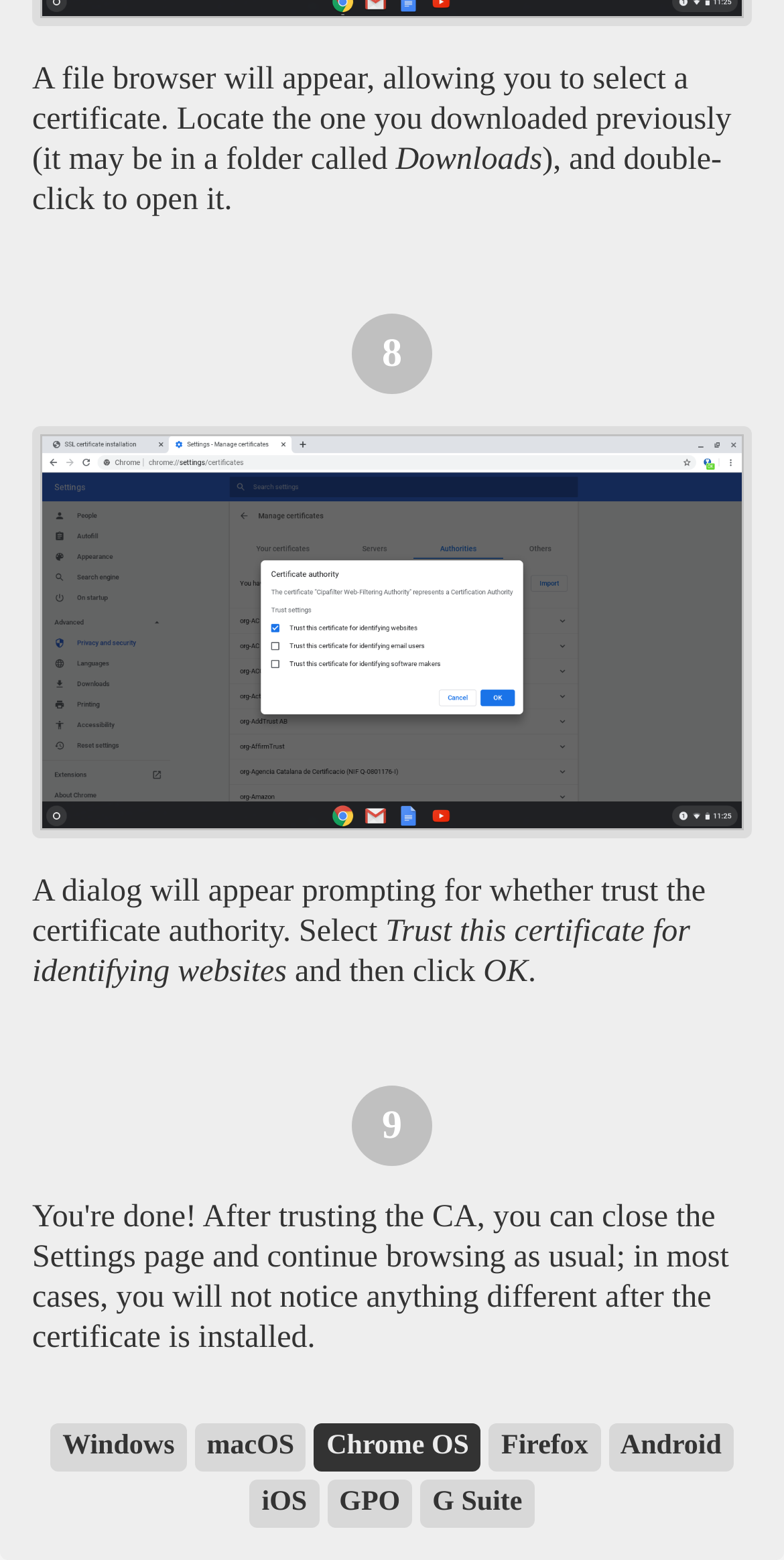Please determine the bounding box coordinates of the element to click in order to execute the following instruction: "select Firefox". The coordinates should be four float numbers between 0 and 1, specified as [left, top, right, bottom].

[0.624, 0.913, 0.766, 0.944]